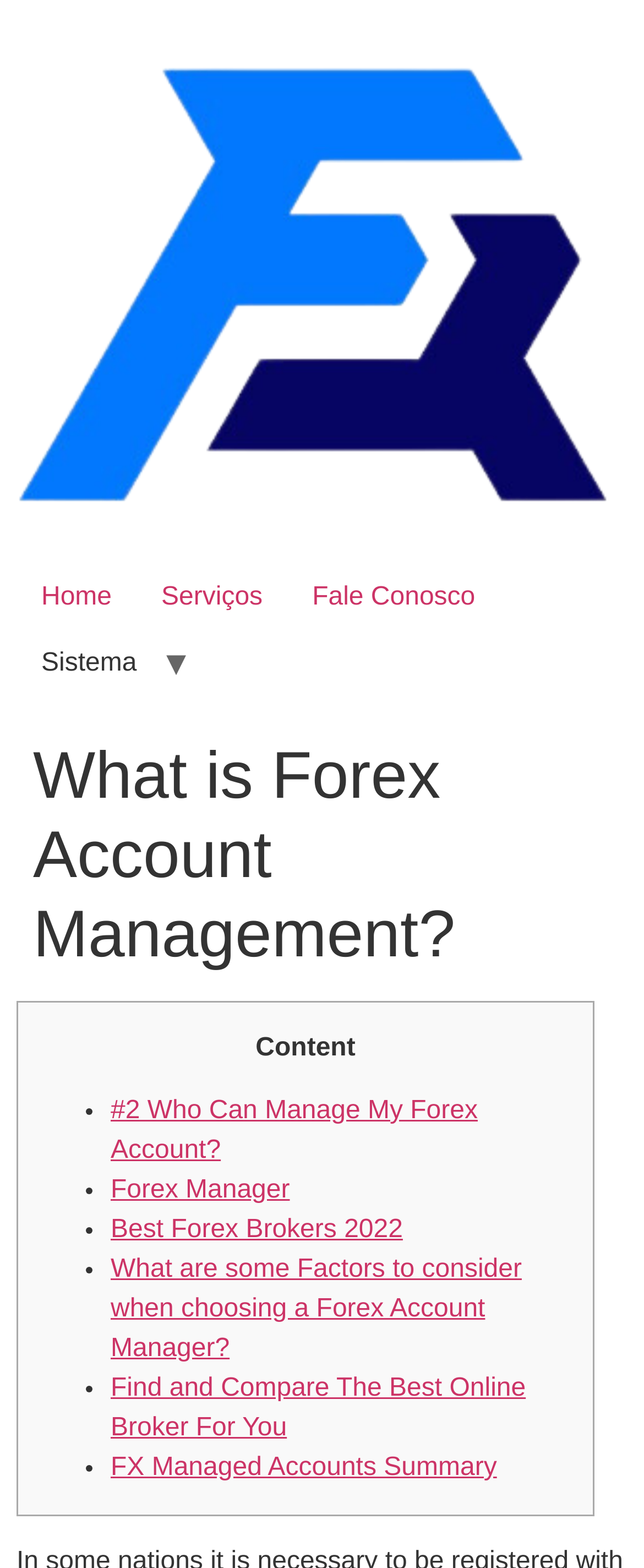Determine the bounding box coordinates for the UI element described. Format the coordinates as (top-left x, top-left y, bottom-right x, bottom-right y) and ensure all values are between 0 and 1. Element description: FX Managed Accounts Summary

[0.172, 0.927, 0.772, 0.945]